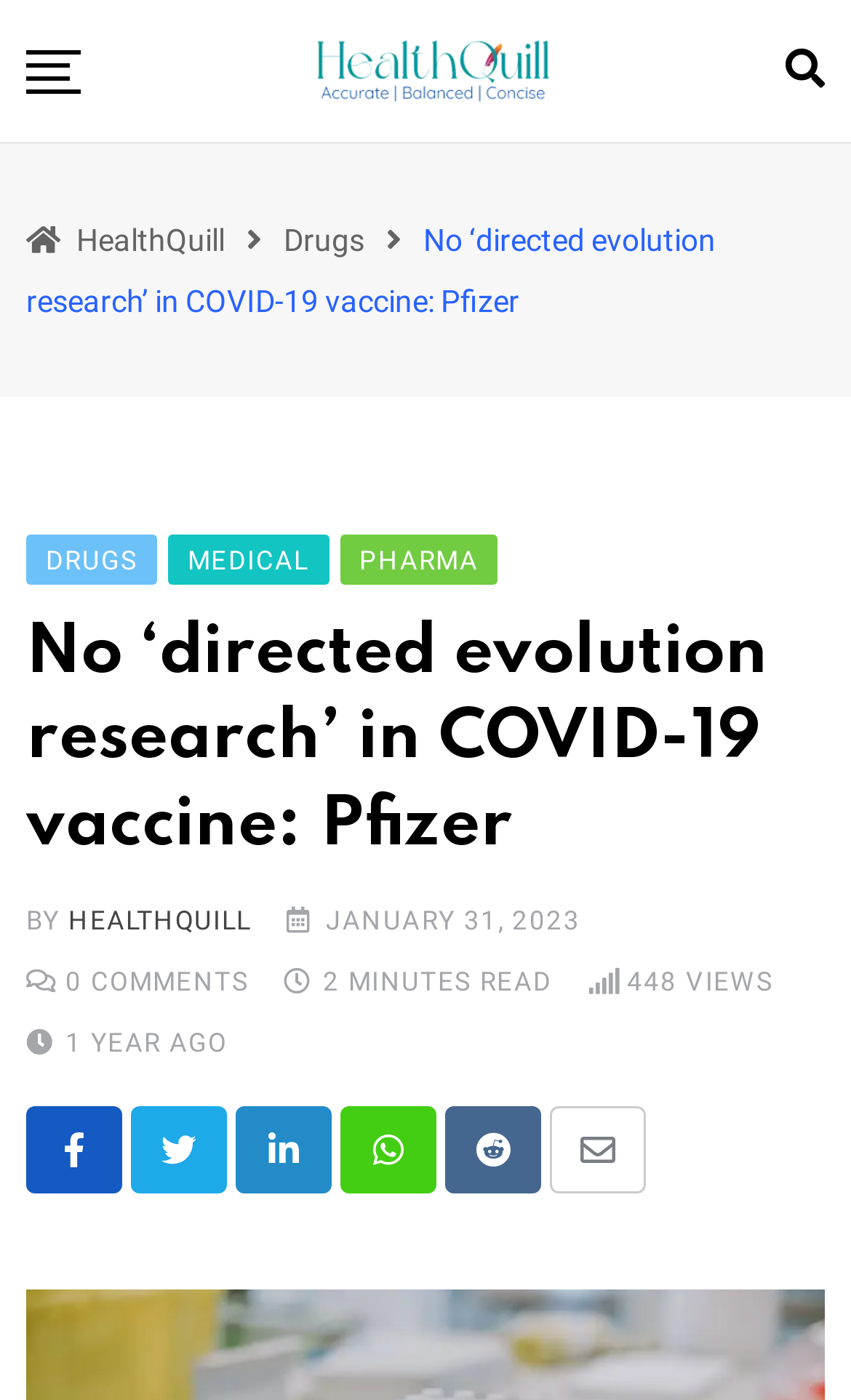Locate the bounding box coordinates of the segment that needs to be clicked to meet this instruction: "Share the article via Email".

[0.646, 0.79, 0.759, 0.852]